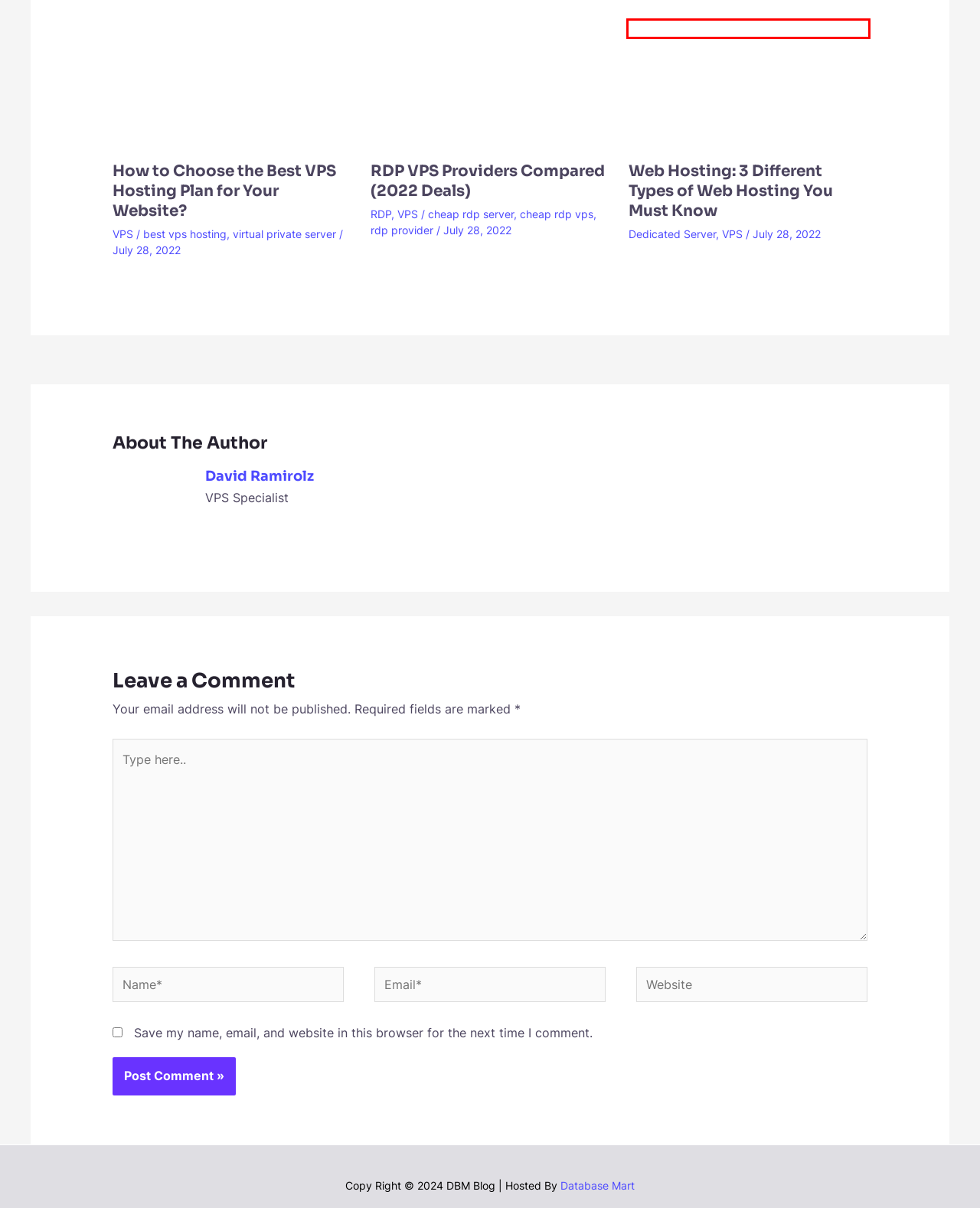Examine the screenshot of the webpage, noting the red bounding box around a UI element. Pick the webpage description that best matches the new page after the element in the red bounding box is clicked. Here are the candidates:
A. Dedicated Server Archives - DBM Blog
B. Web Hosting: 3 Different Types of Web Hosting You Must Know - DBM Blog
C. cheap rdp server Archives - DBM Blog
D. RDP Archives - DBM Blog
E. RDP VPS Providers Compared (2022 Deals) - DBM Blog
F. rdp provider Archives - DBM Blog
G. How to Choose the Best VPS Hosting Plan for Your Website? - DBM Blog
H. cheap rdp vps Archives - DBM Blog

B